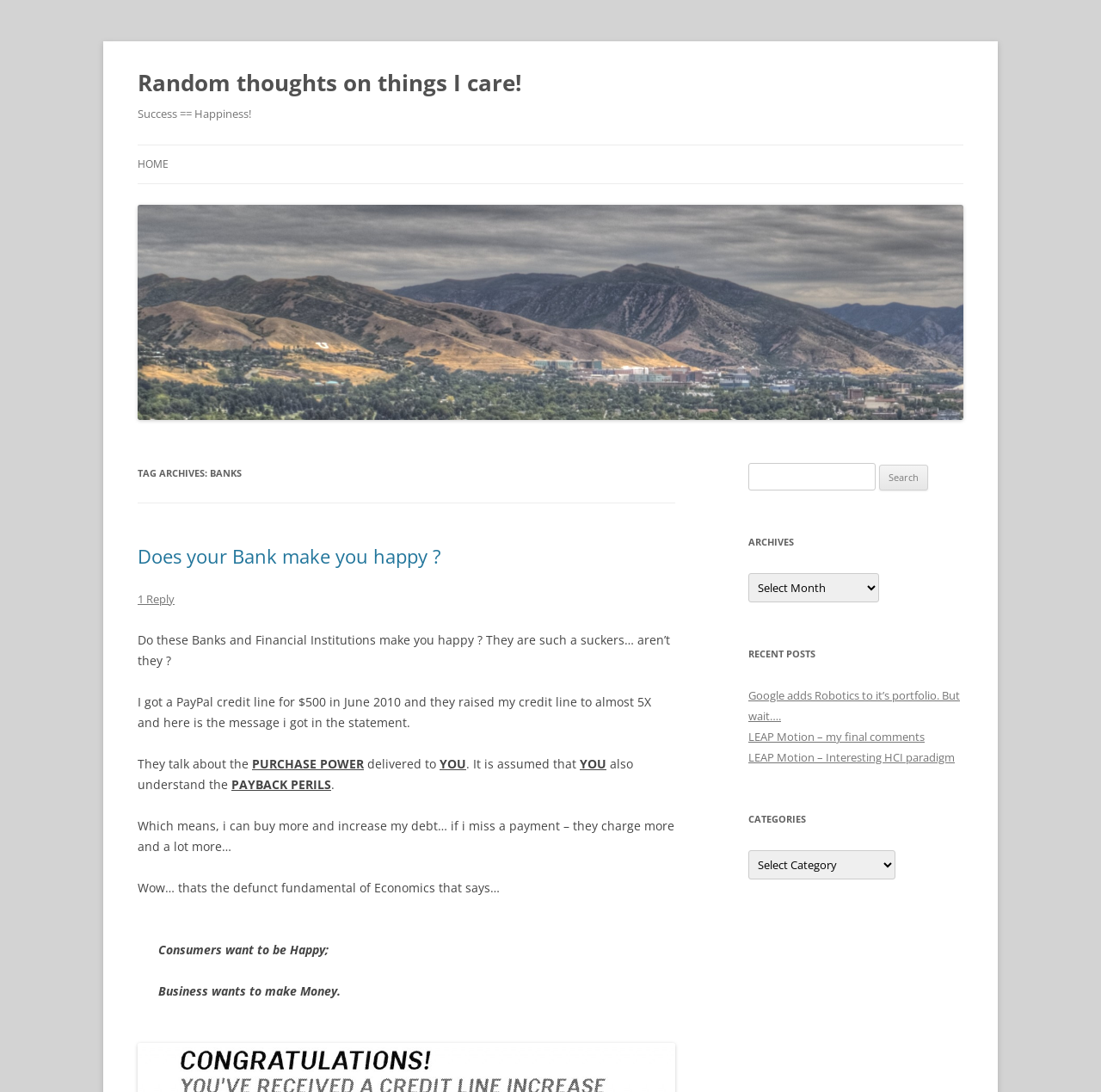What is the title of the first blog post? Look at the image and give a one-word or short phrase answer.

Does your Bank make you happy?